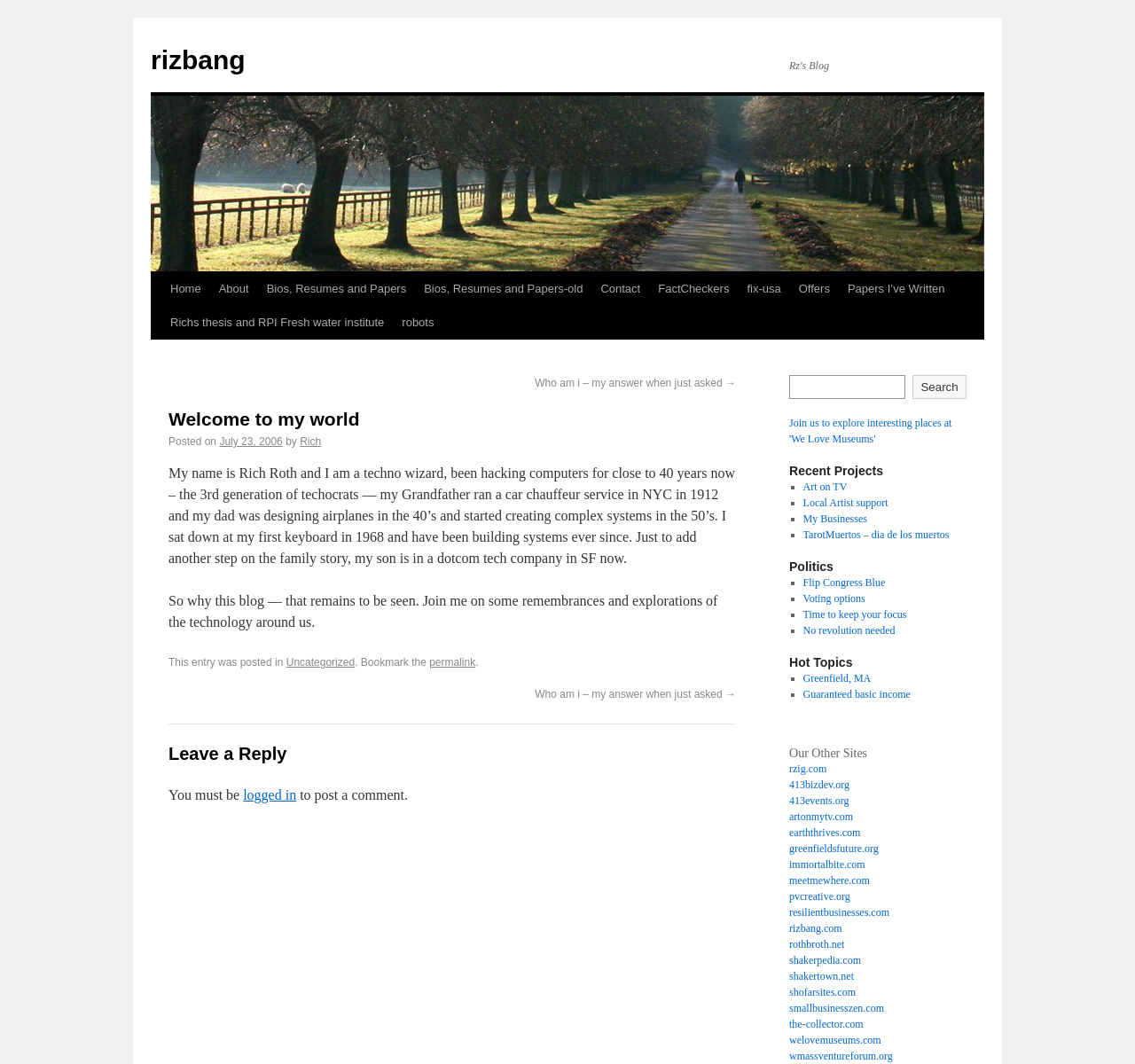Please give a one-word or short phrase response to the following question: 
What is the name of the author of the blog post?

Rich